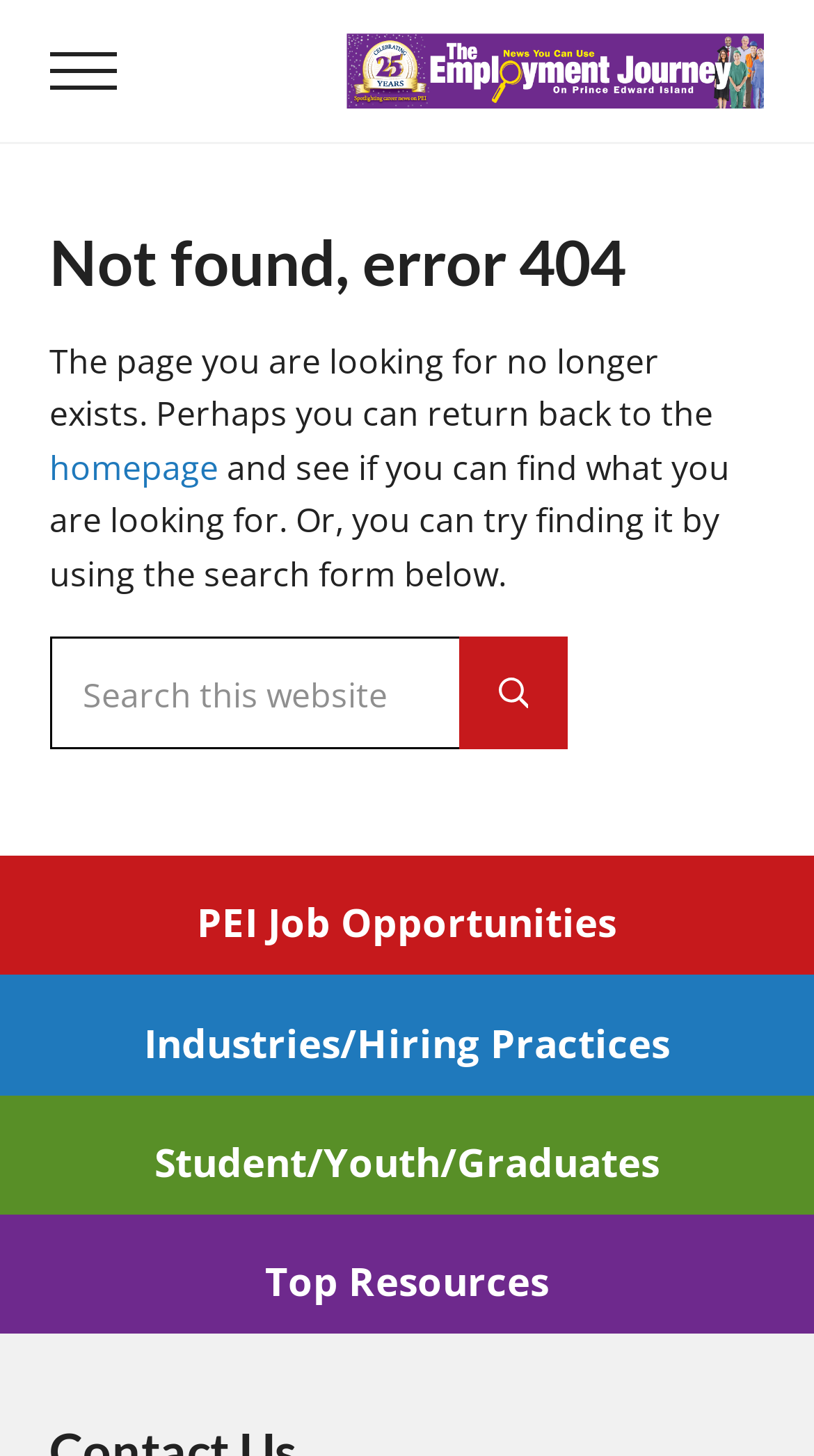Identify the bounding box coordinates of the clickable region necessary to fulfill the following instruction: "Search this website". The bounding box coordinates should be four float numbers between 0 and 1, i.e., [left, top, right, bottom].

[0.061, 0.438, 0.458, 0.47]